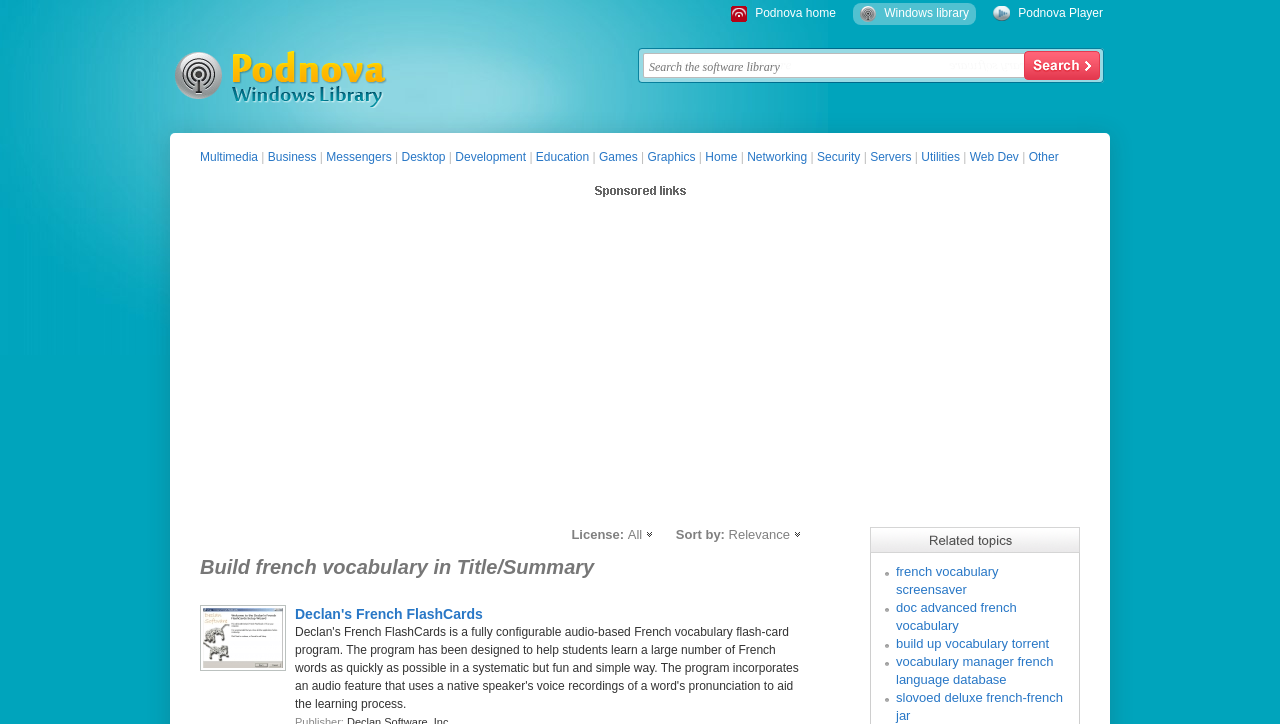Show the bounding box coordinates of the element that should be clicked to complete the task: "Browse 'french vocabulary screensaver' related topic".

[0.7, 0.779, 0.78, 0.825]